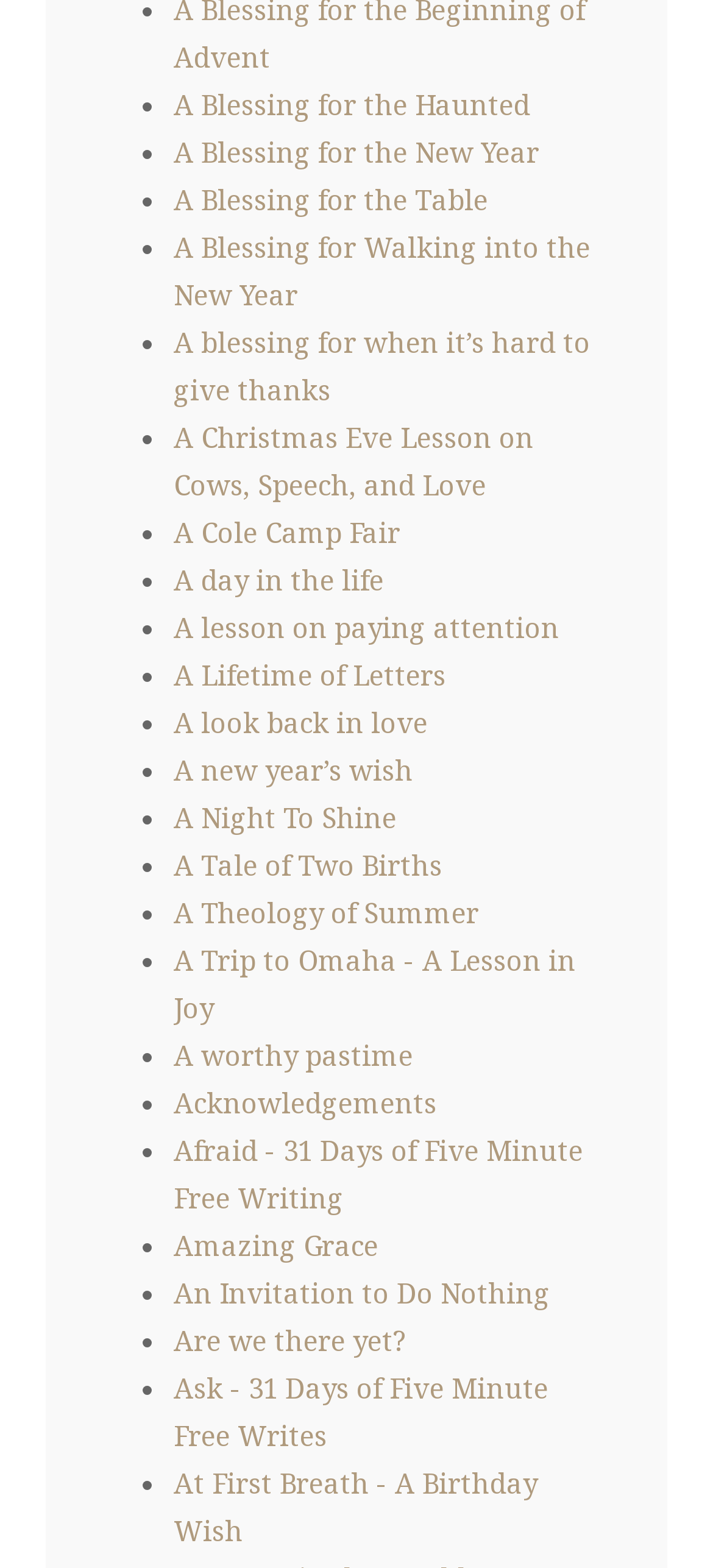Please reply with a single word or brief phrase to the question: 
Is there a list on the webpage?

Yes